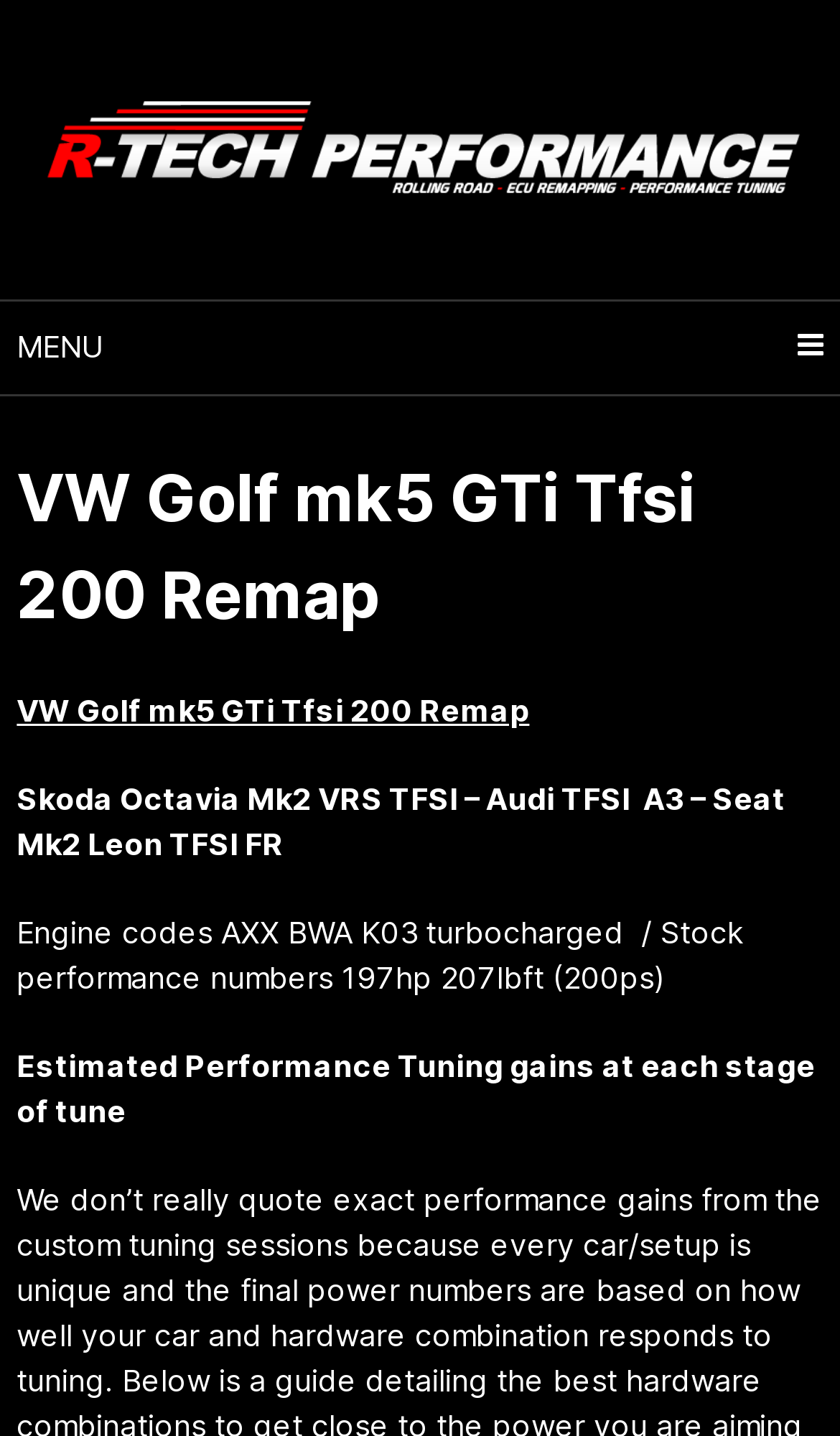Determine the main headline from the webpage and extract its text.

VW Golf mk5 GTi Tfsi 200 Remap